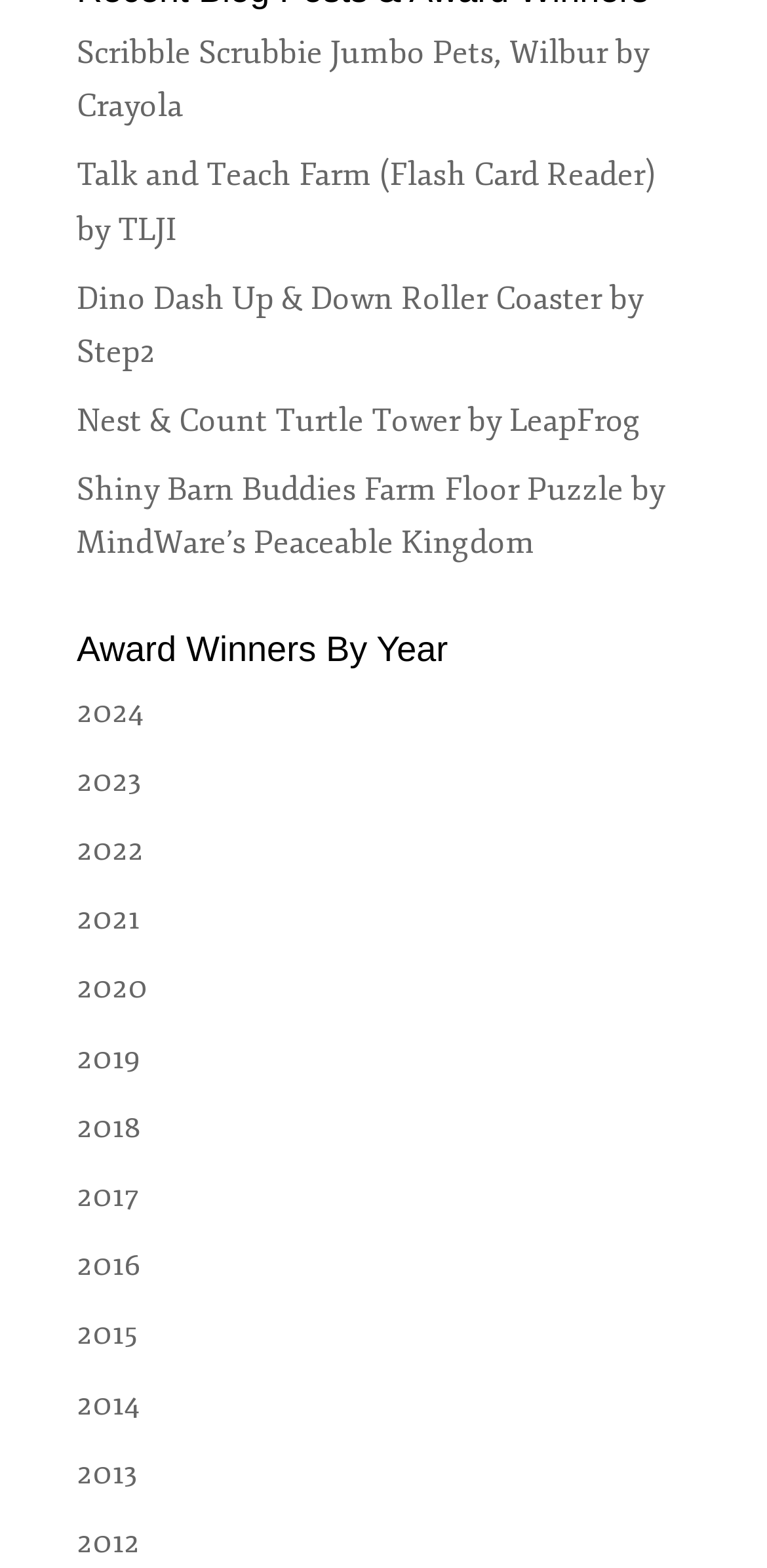Can you give a detailed response to the following question using the information from the image? What is the first award winner listed?

The webpage has a section titled 'Award Winners By Year' which lists the award winners from different years. The first link under this section is '2024', which indicates that it is the first award winner listed.